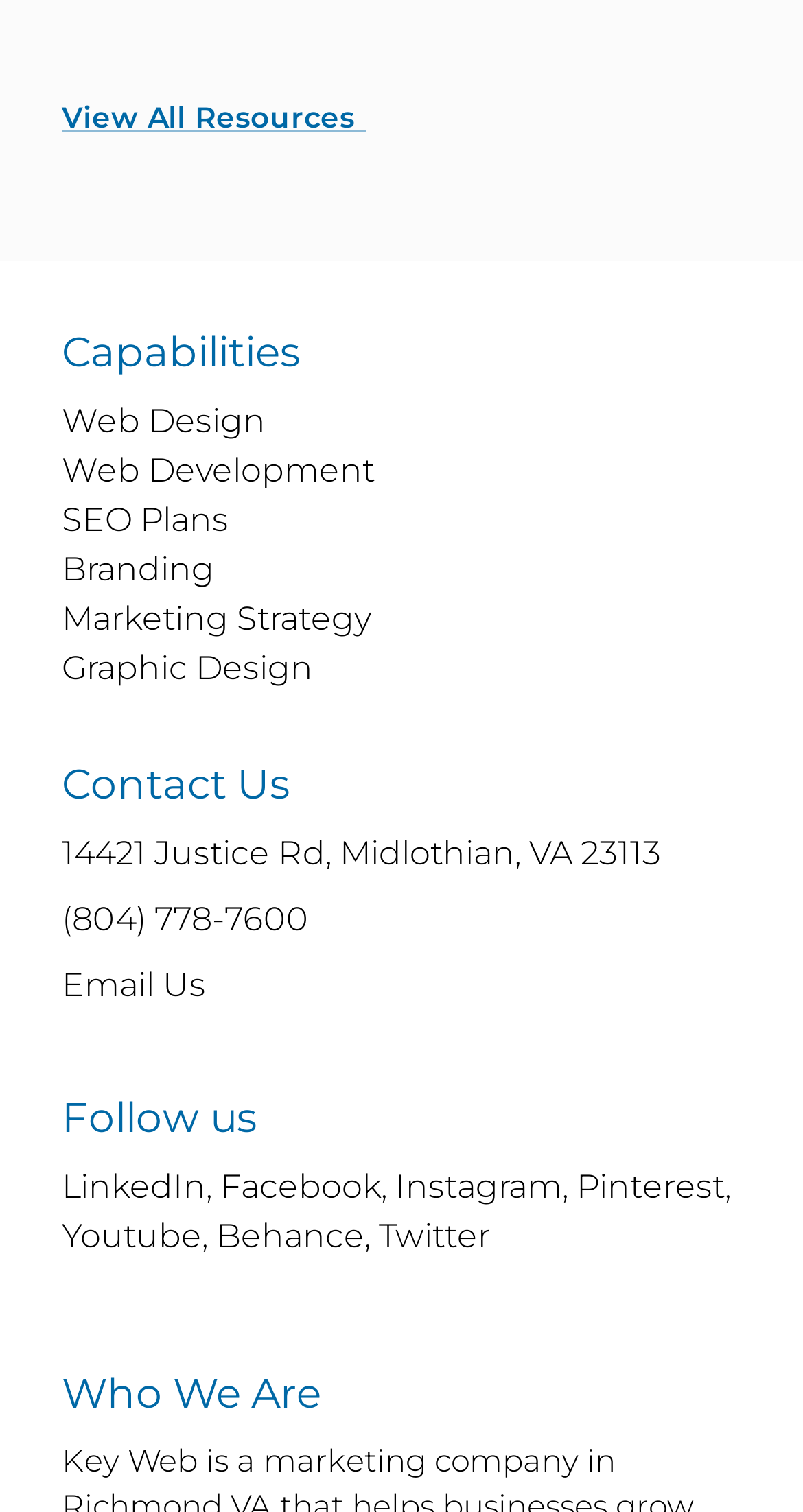Kindly determine the bounding box coordinates for the clickable area to achieve the given instruction: "Follow us on LinkedIn".

[0.077, 0.771, 0.274, 0.797]